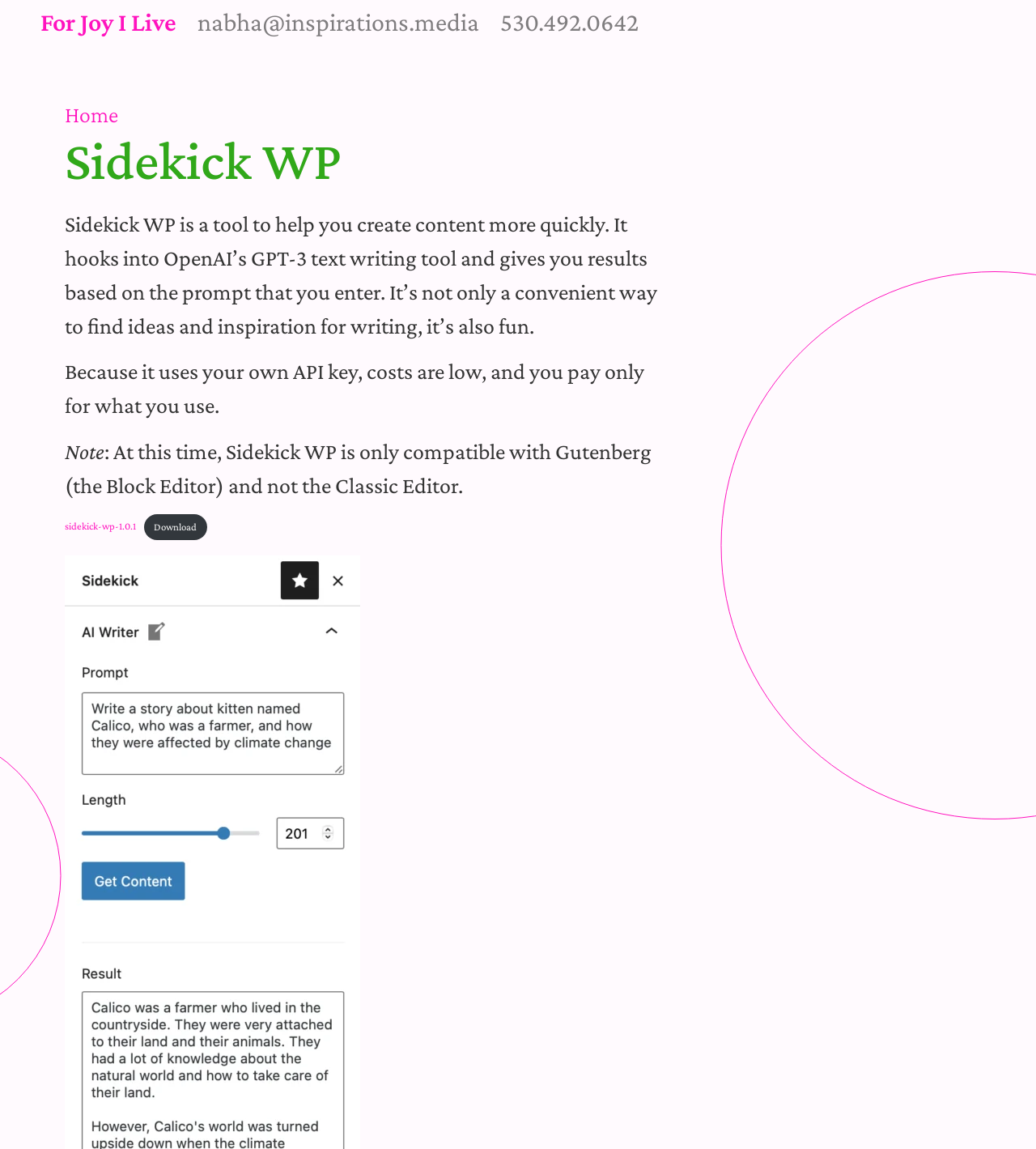What is the compatibility of Sidekick WP?
Provide a well-explained and detailed answer to the question.

According to the webpage, Sidekick WP is only compatible with Gutenberg (the Block Editor) and not the Classic Editor, as mentioned in the note section.